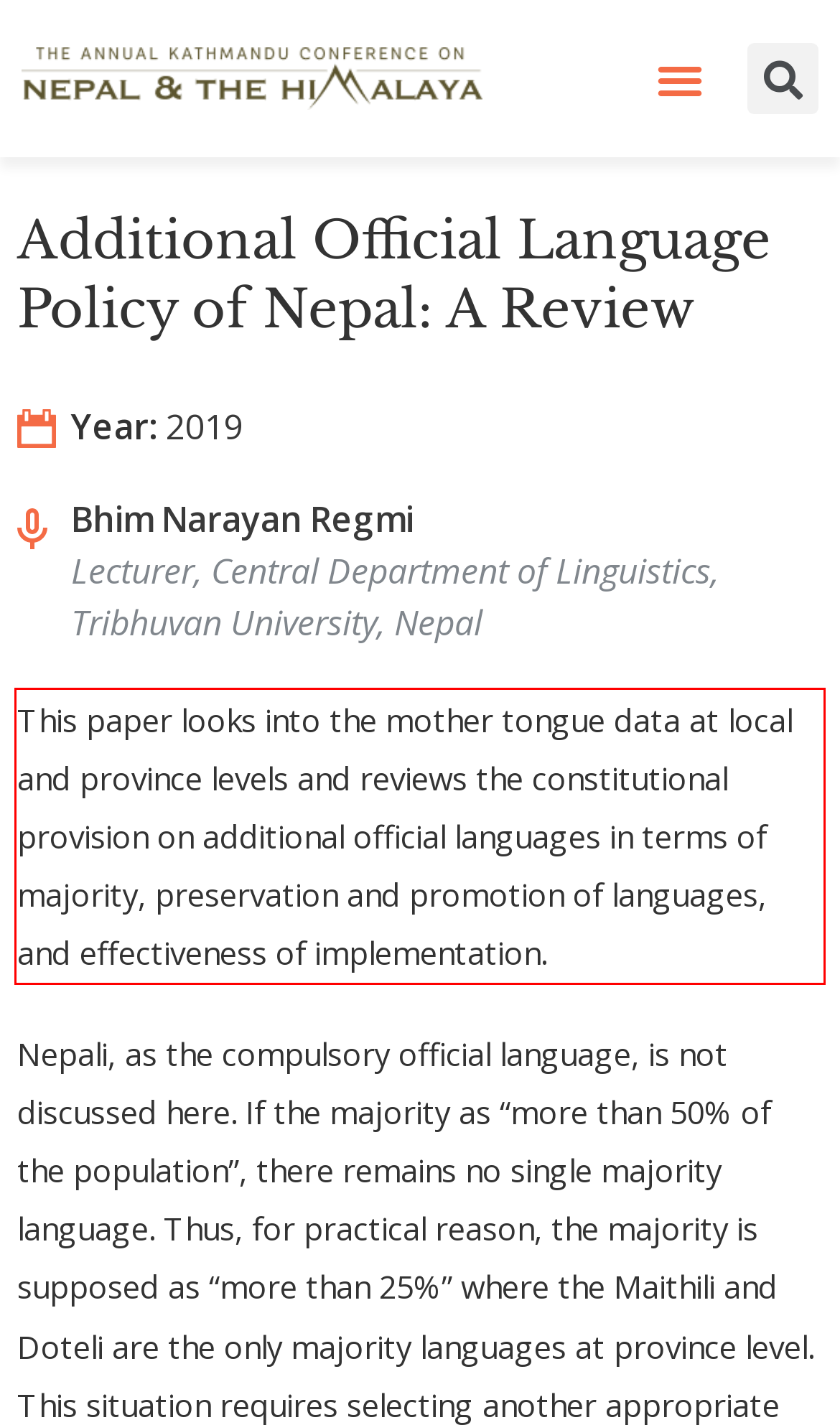Using the provided screenshot, read and generate the text content within the red-bordered area.

This paper looks into the mother tongue data at local and province levels and reviews the constitutional provision on additional official languages in terms of majority, preservation and promotion of languages, and effectiveness of implementation.